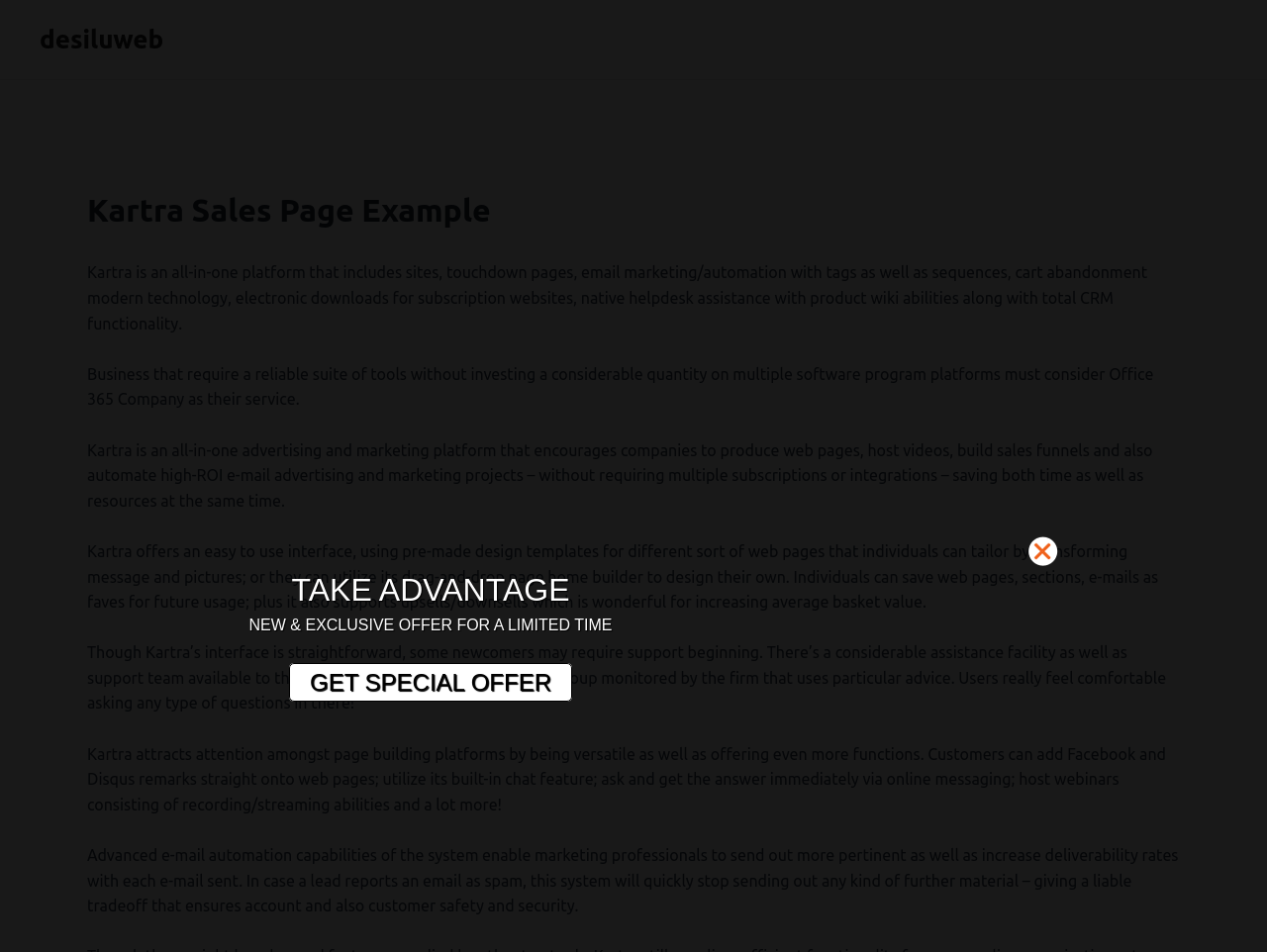Determine the heading of the webpage and extract its text content.

Kartra Sales Page Example